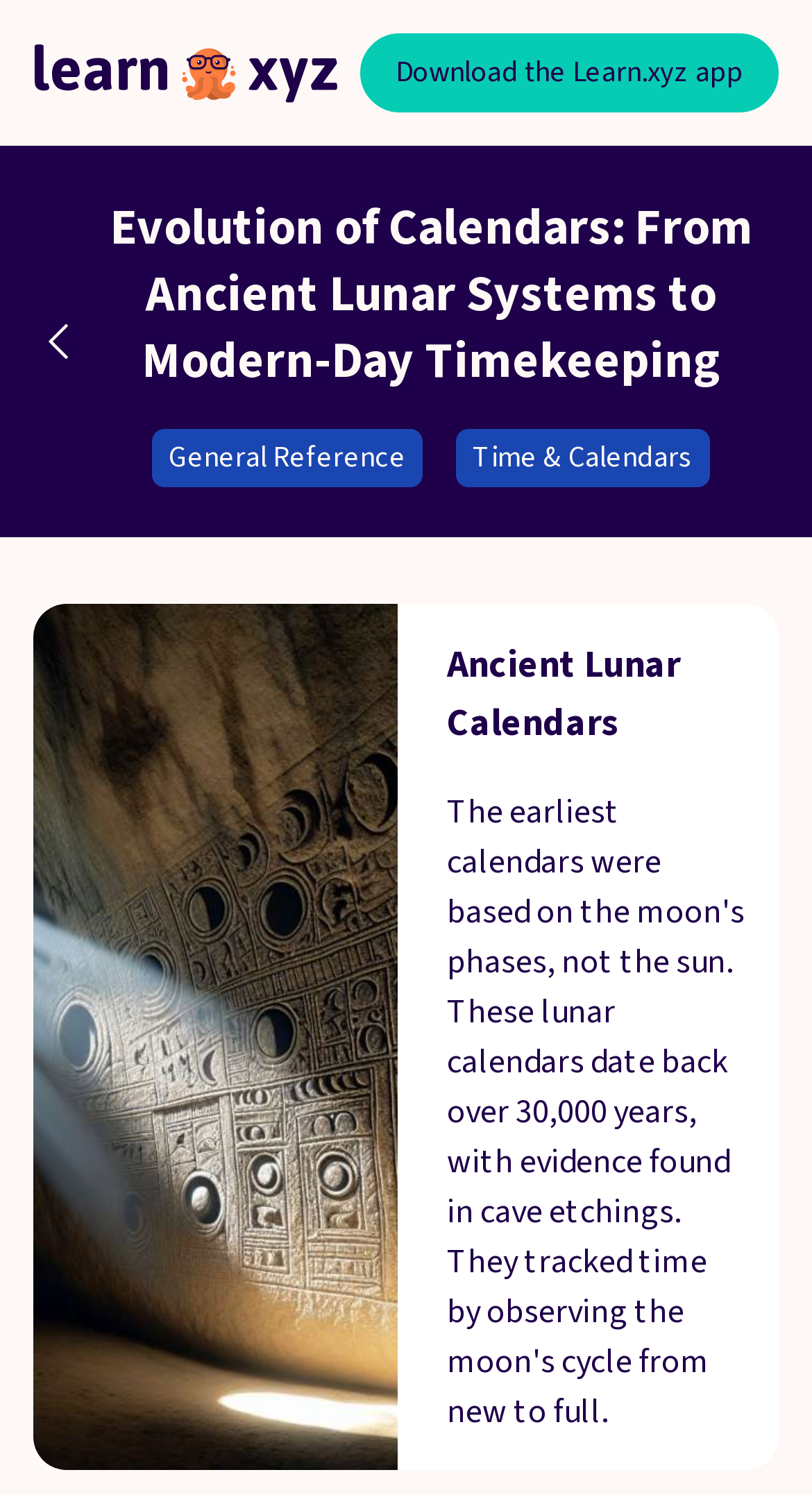Elaborate on the different components and information displayed on the webpage.

The webpage is about the evolution of calendars, from ancient lunar systems to modern-day timekeeping. At the top left corner, there is a logo of Learn.xyz, which is a clickable link. Next to it, on the top right corner, there is a button to download the Learn.xyz app. 

Below the logo, there is a heading that summarizes the content of the webpage, which is "Evolution of Calendars: From Ancient Lunar Systems to Modern-Day Timekeeping". 

On the left side of the webpage, there are two links, one is empty and the other is labeled as "General Reference". On the right side of the same section, there is another link labeled as "Time & Calendars". 

The main content of the webpage is an image that takes up most of the page, which is about ancient lunar calendars.